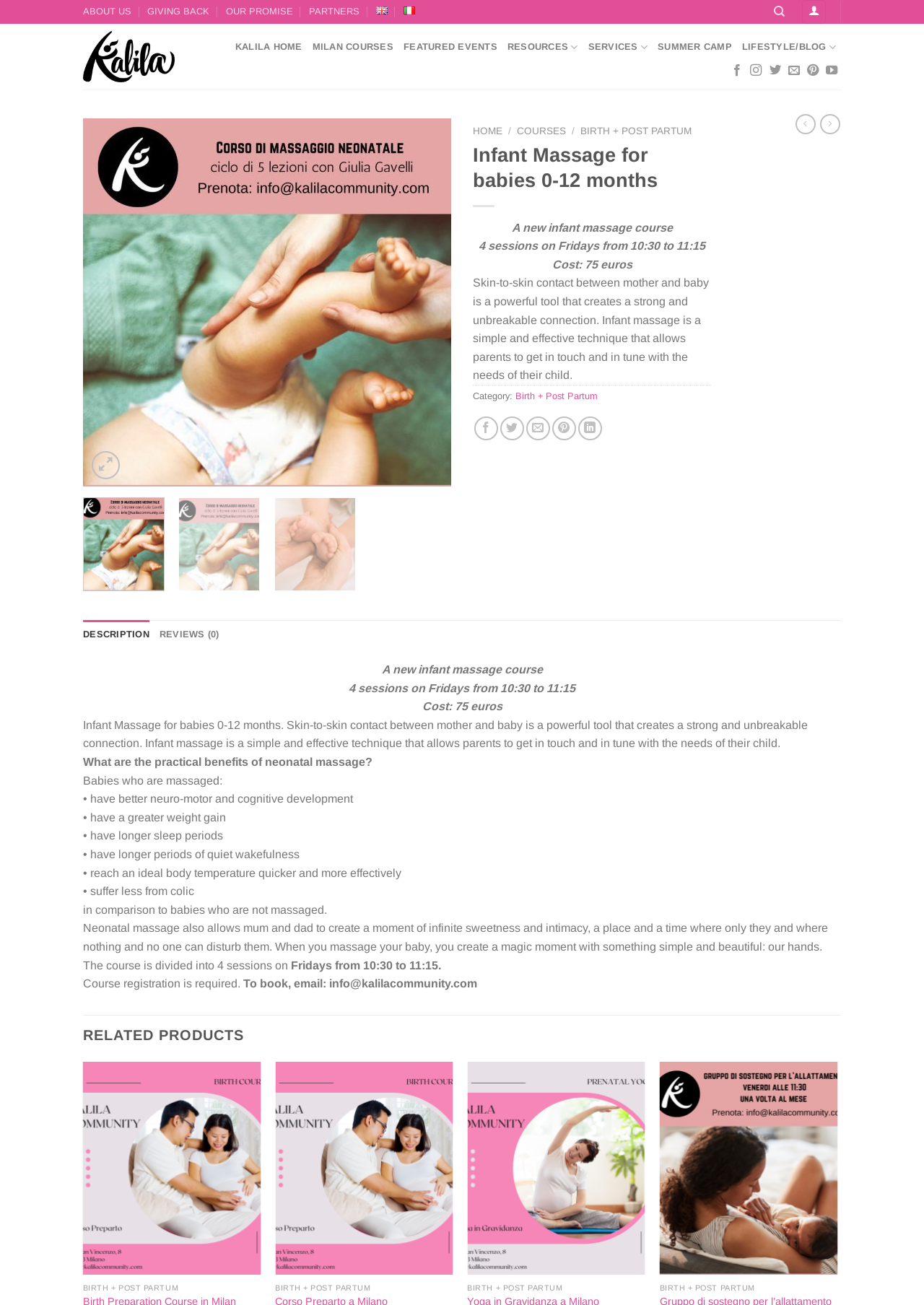Could you find the bounding box coordinates of the clickable area to complete this instruction: "Follow us on social media"?

None